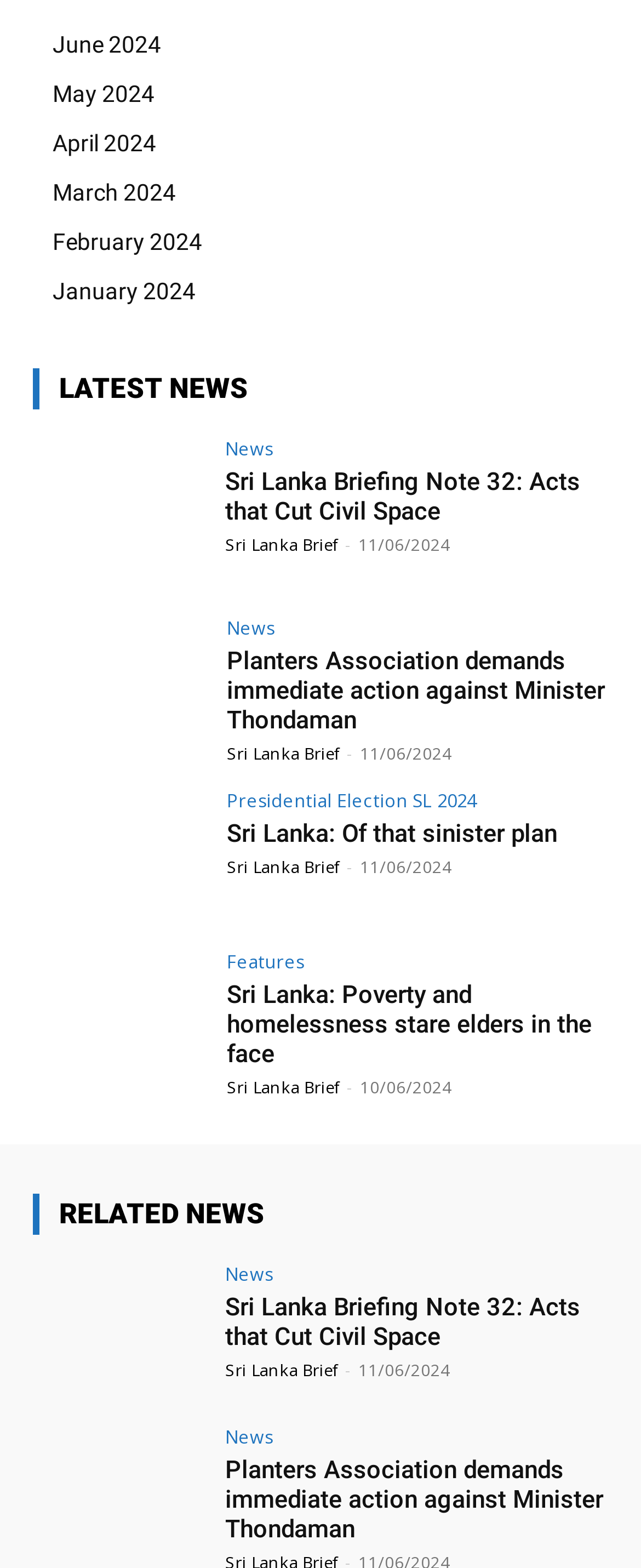Pinpoint the bounding box coordinates of the clickable element needed to complete the instruction: "Check the date of the 'Planters Association demands immediate action against Minister Thondaman' news". The coordinates should be provided as four float numbers between 0 and 1: [left, top, right, bottom].

[0.562, 0.472, 0.705, 0.487]